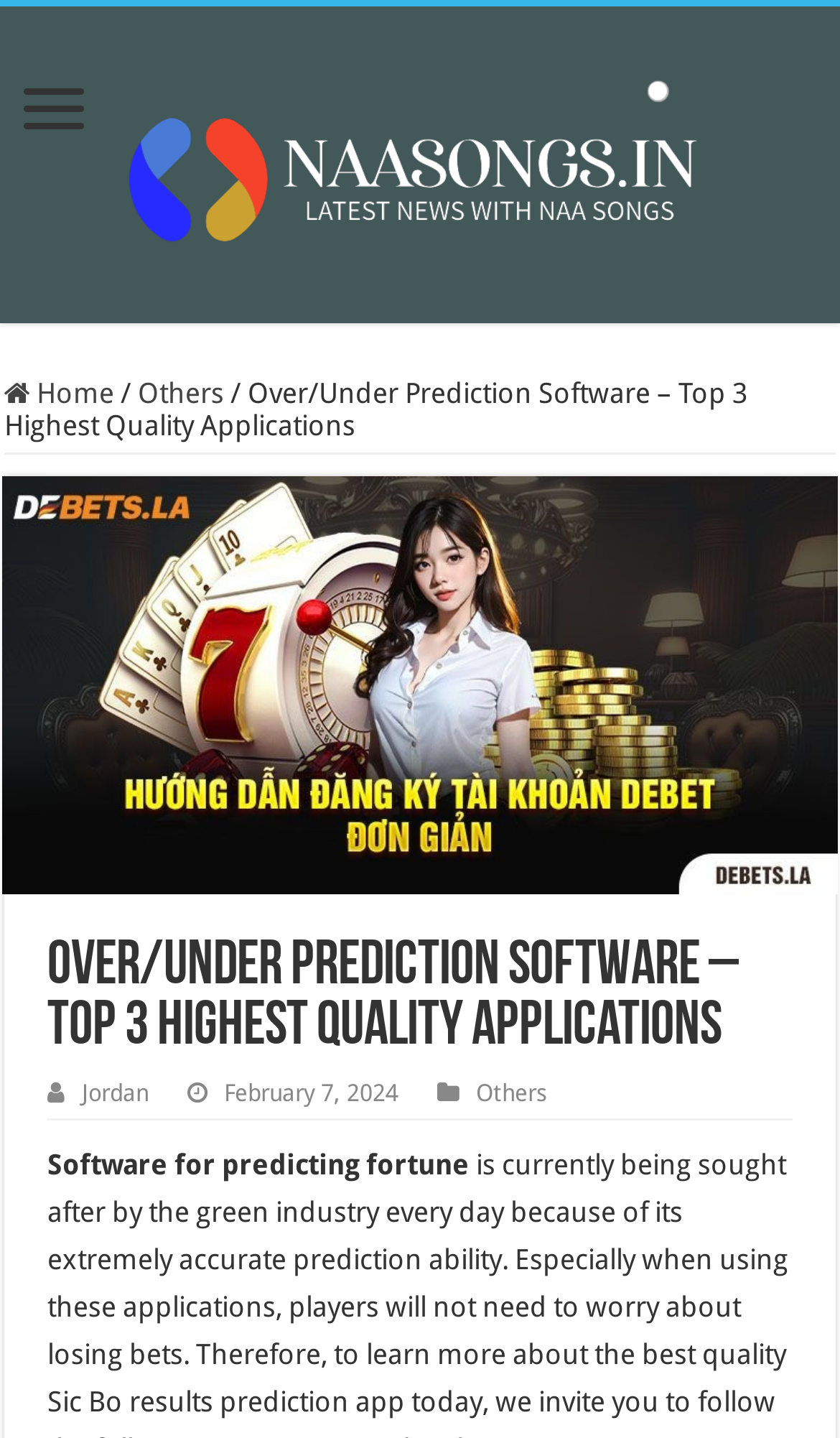Provide a brief response to the question below using a single word or phrase: 
What is the name of the website?

Naa Songs